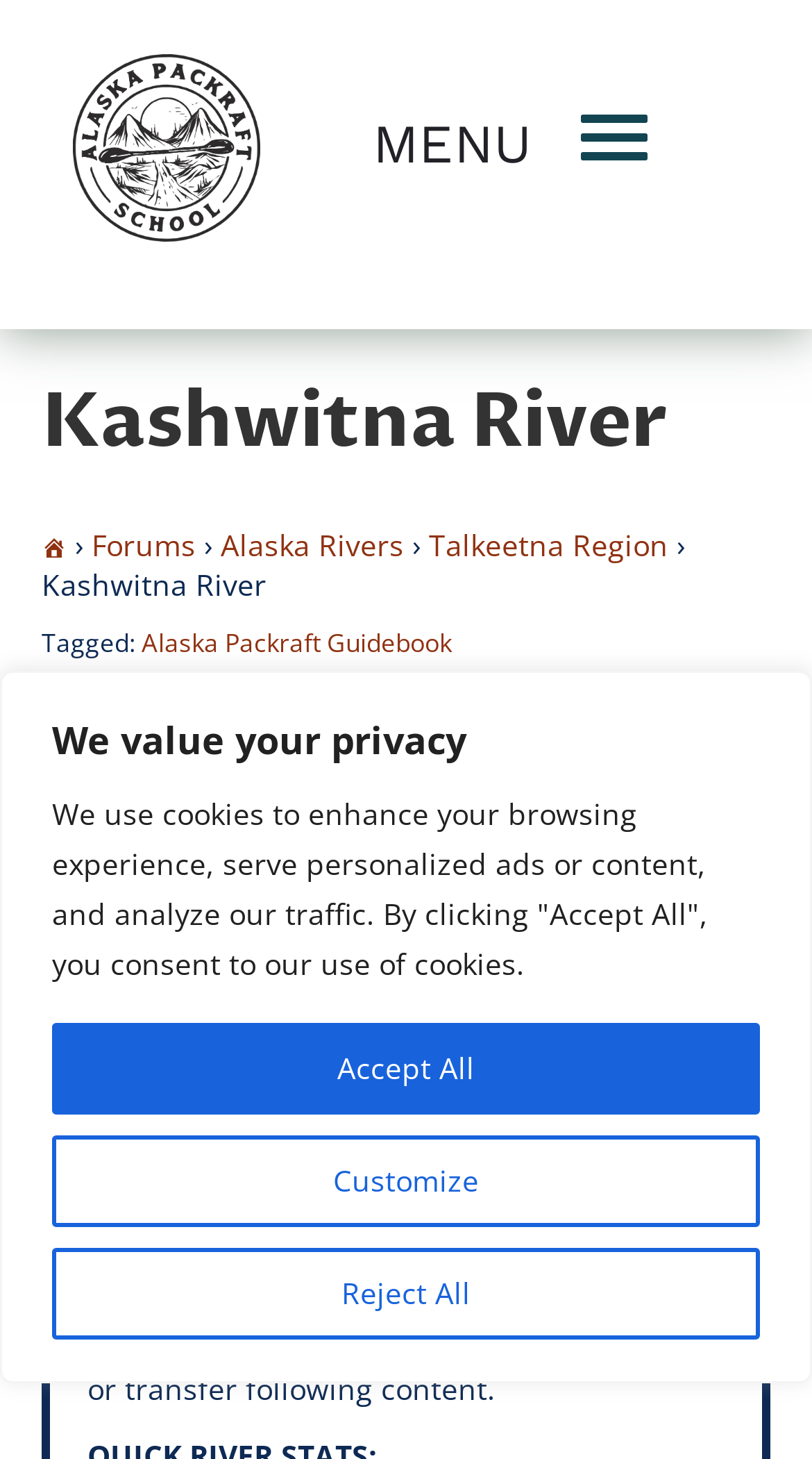Please determine the bounding box coordinates of the element to click in order to execute the following instruction: "Check post details". The coordinates should be four float numbers between 0 and 1, specified as [left, top, right, bottom].

[0.813, 0.587, 0.918, 0.613]